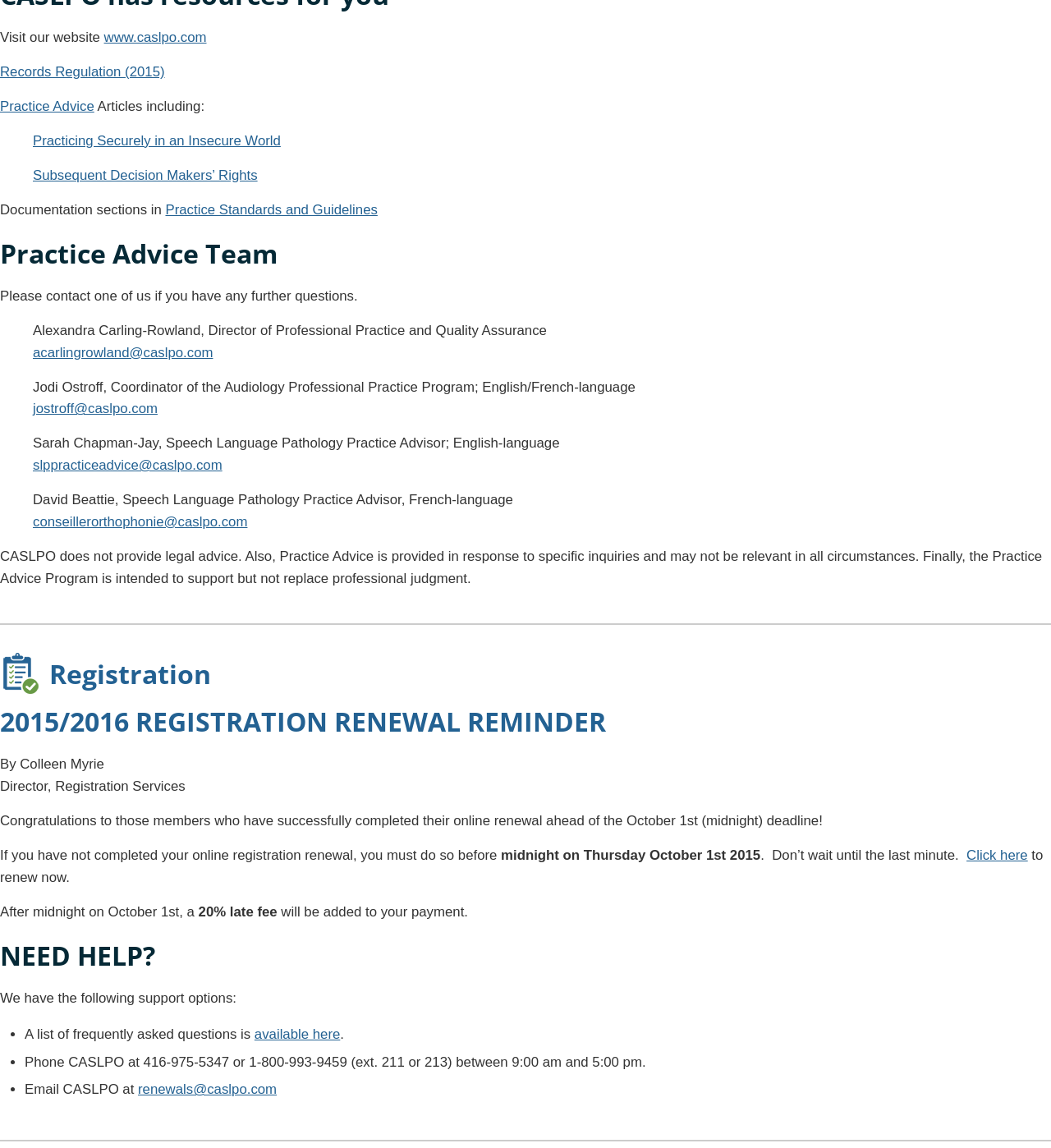What is the deadline for registration renewal?
Please ensure your answer to the question is detailed and covers all necessary aspects.

The webpage mentions that members need to complete their online registration renewal before midnight on Thursday, October 1st, 2015, to avoid a late fee. This suggests that October 1st, 2015, is the deadline for registration renewal.